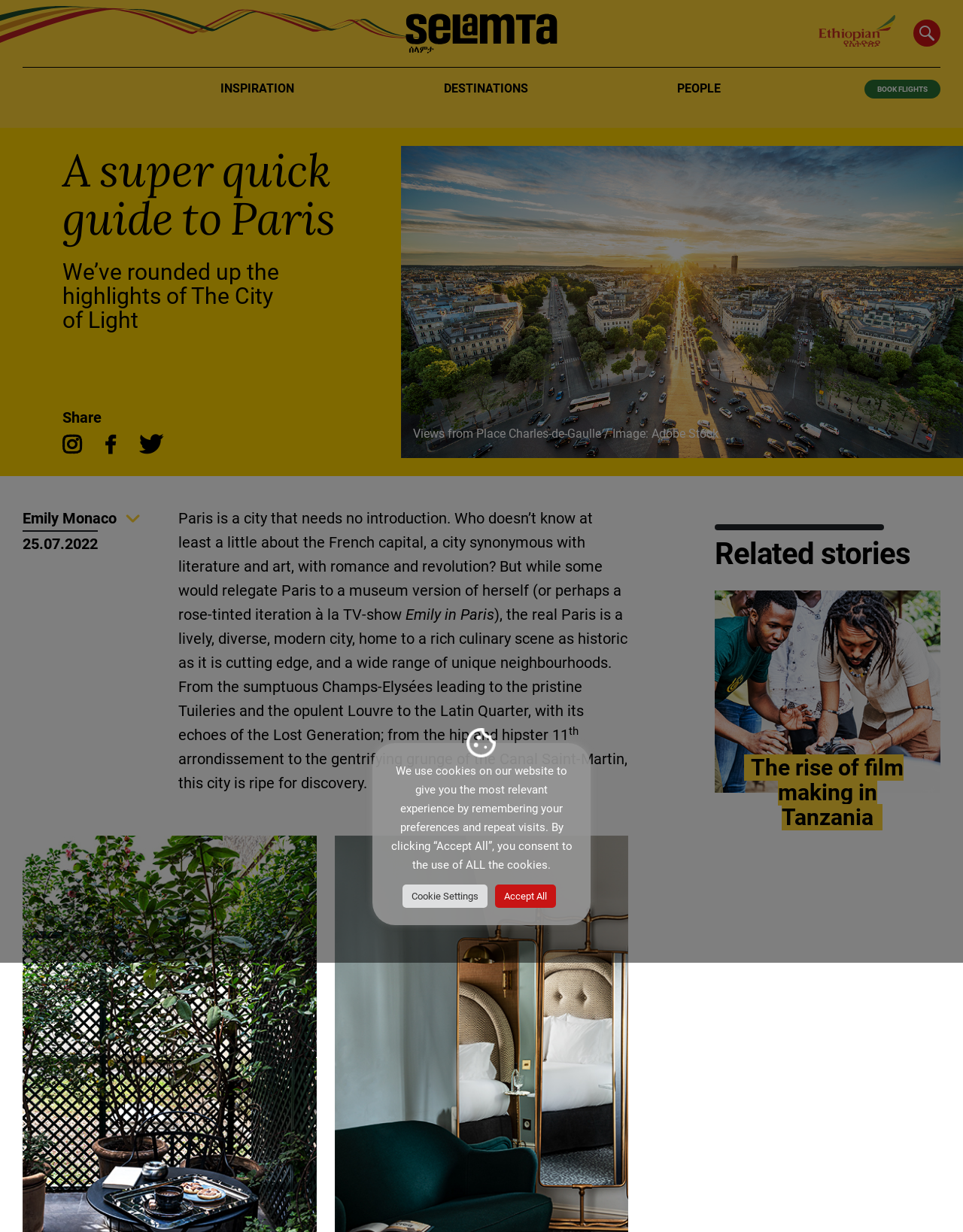Provide an in-depth caption for the elements present on the webpage.

This webpage is a travel guide to Paris, with a focus on exploring the city's diverse neighborhoods and cultural attractions. At the top of the page, there is a navigation menu with links to "INSPIRATION", "DESTINATIONS", "PEOPLE", and "BOOK FLIGHTS". Below this menu, there is a heading that reads "A super quick guide to Paris" followed by a brief introduction to the city.

To the right of the introduction, there is a section with three social media links and a "Share" button. Below this section, there is a large block of text that provides an overview of Paris, describing it as a lively, diverse, and modern city with a rich culinary scene and unique neighborhoods.

The page also features an image with a caption "Views from Place Charles-de-Gaulle / Image: Adobe Stock" and a button with the author's name and date "Emily Monaco 25.07.2022". There is a section with a heading "Related stories" that lists three links to other travel articles, including "The rise of film making in Tanzania" and "Take a tasty walking tour through Washington, DC’s Little Ethiopia".

At the bottom of the page, there is a cookie policy notification with buttons to "Accept All" or adjust "Cookie Settings". Overall, the page is well-organized and easy to navigate, with a clear focus on providing travel inspiration and information about Paris.